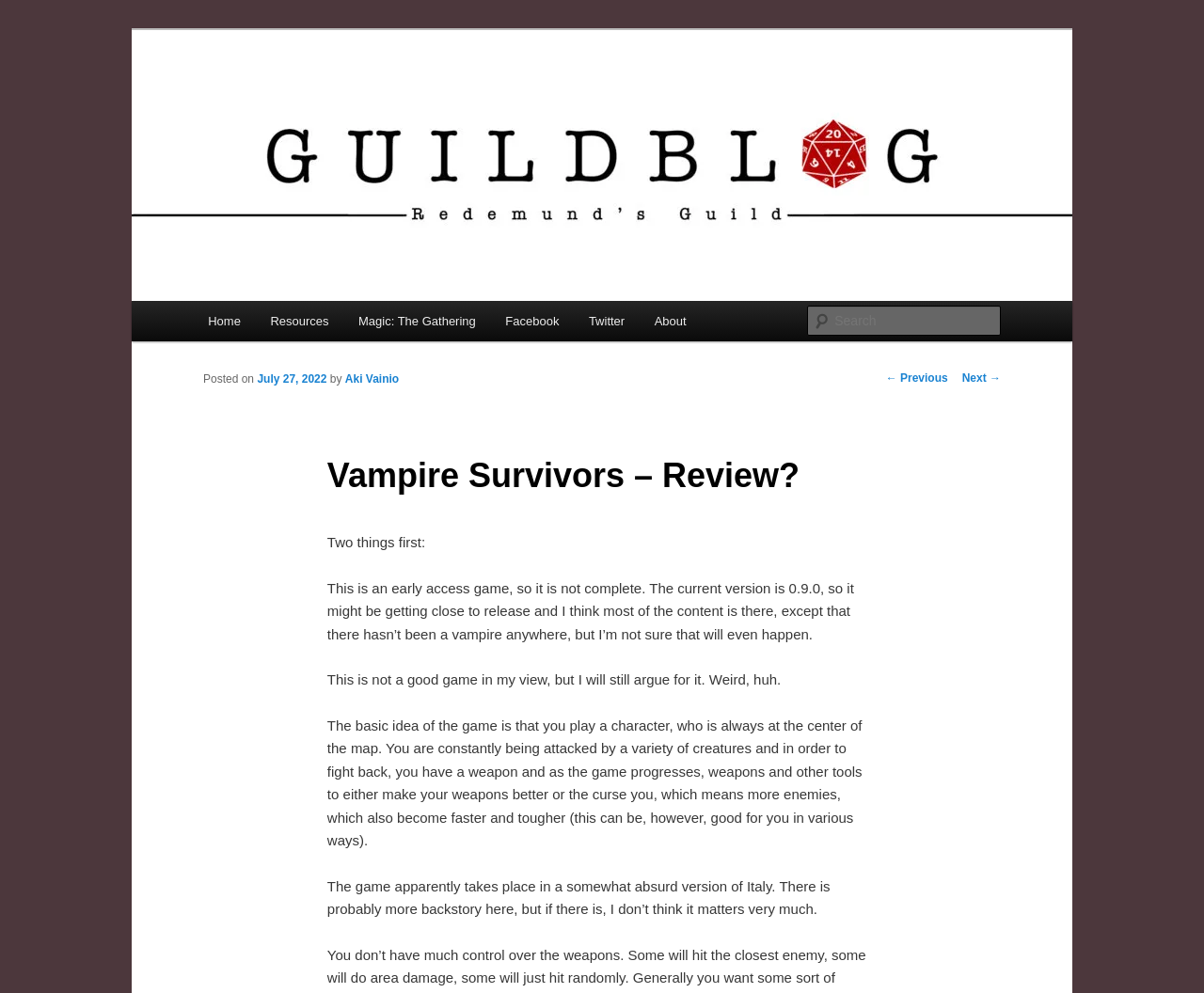Locate the bounding box coordinates of the element I should click to achieve the following instruction: "Search for something".

[0.671, 0.308, 0.831, 0.338]